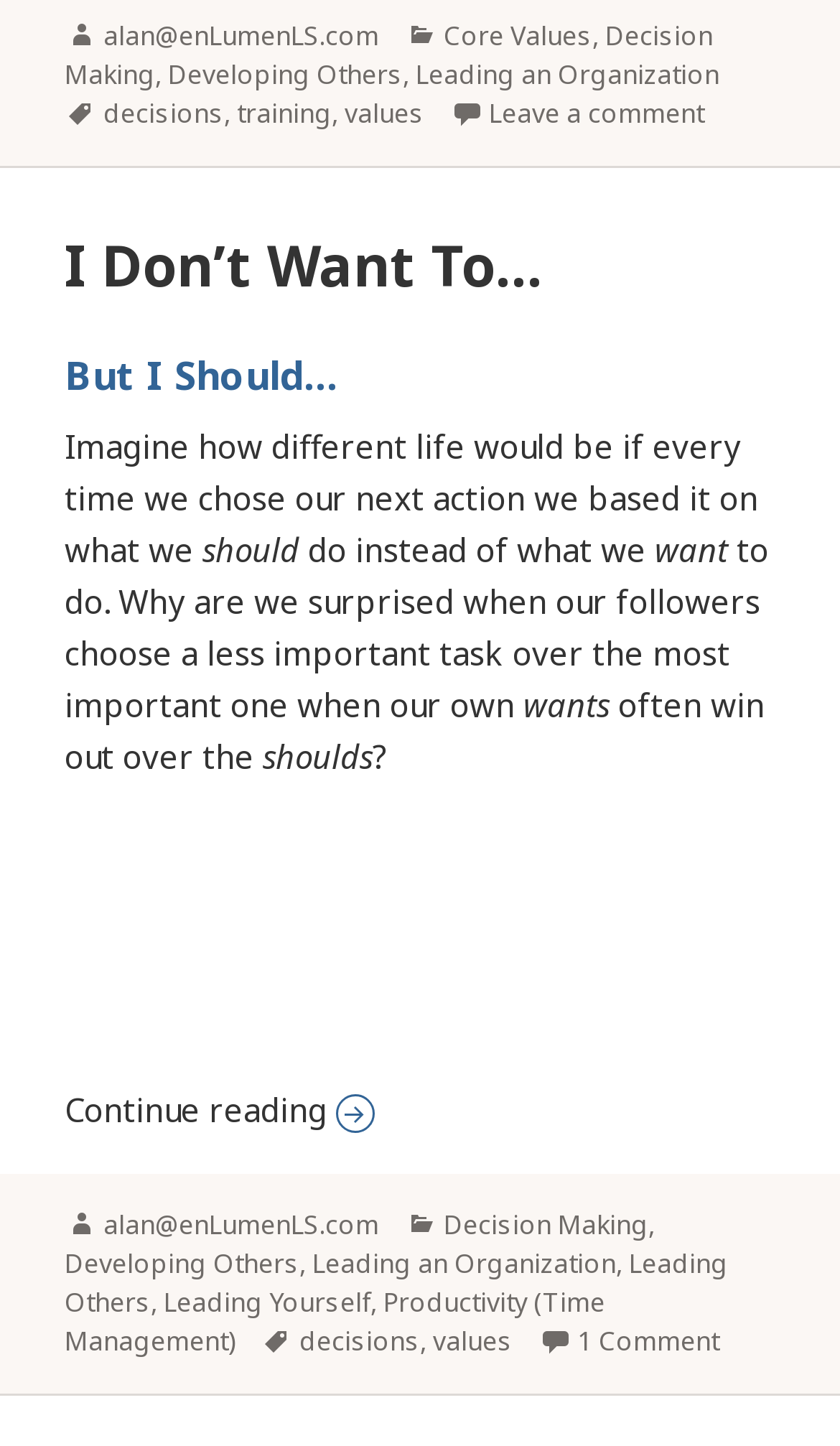What is the title of the article?
Using the visual information, reply with a single word or short phrase.

I Don’t Want To…